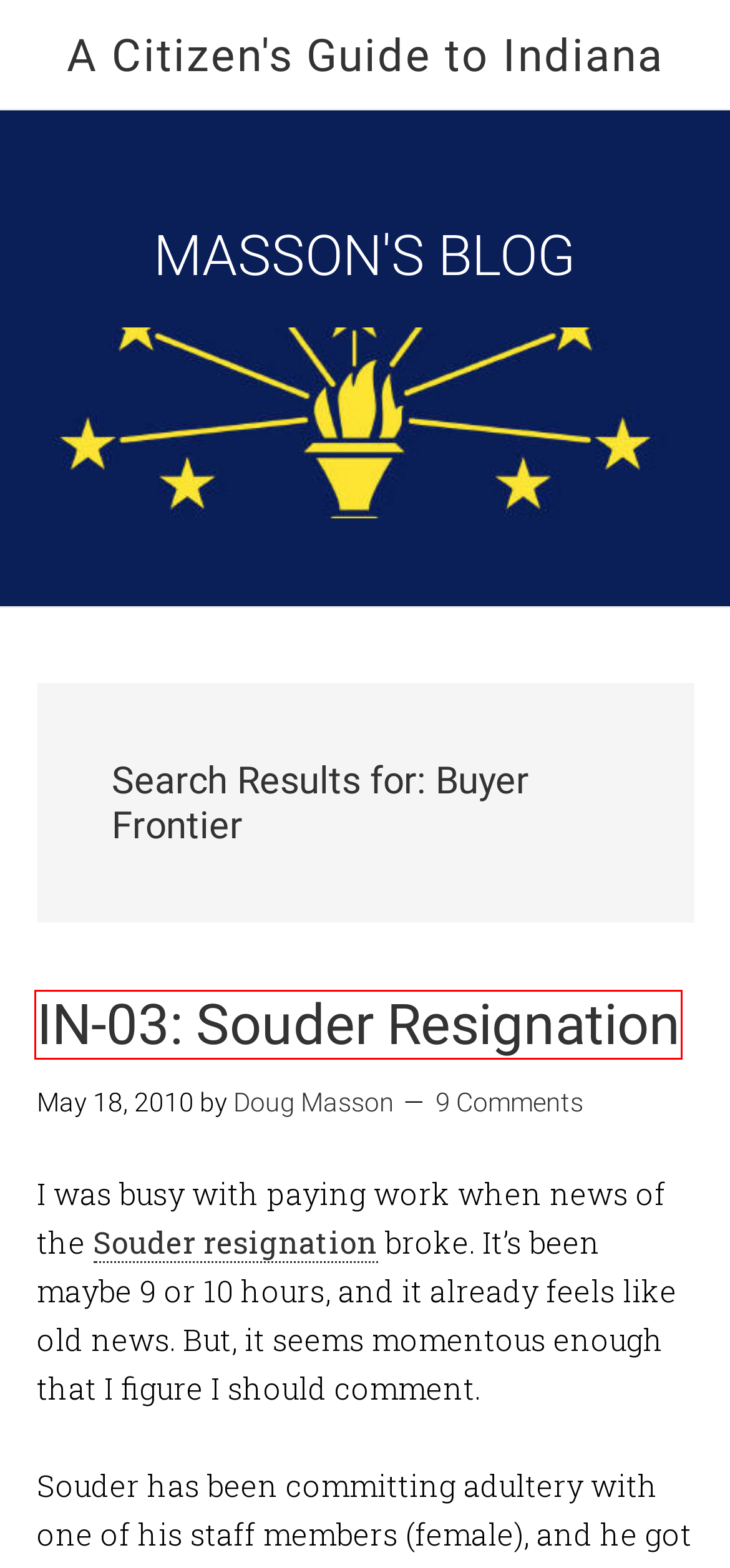You are provided with a screenshot of a webpage containing a red rectangle bounding box. Identify the webpage description that best matches the new webpage after the element in the bounding box is clicked. Here are the potential descriptions:
A. This week in Indiana basketball - A Citizen's Guide to Indiana
B. Frontier Foundation: Incredibly, Buyer says "not mine."  - A Citizen's Guide to Indiana
C. A Citizen's Guide to Indiana - Masson's Blog
D. Wingnuttery Archives - A Citizen's Guide to Indiana
E. IN-03: Souder Resignation - A Citizen's Guide to Indiana
F. Doug Masson, Author at A Citizen's Guide to Indiana
G. Buyer's Charity & Lobbyist Generosity - A Citizen's Guide to Indiana
H. Paris Day Five: Stairs. Lots and lots of stairs. - A Citizen's Guide to Indiana

E